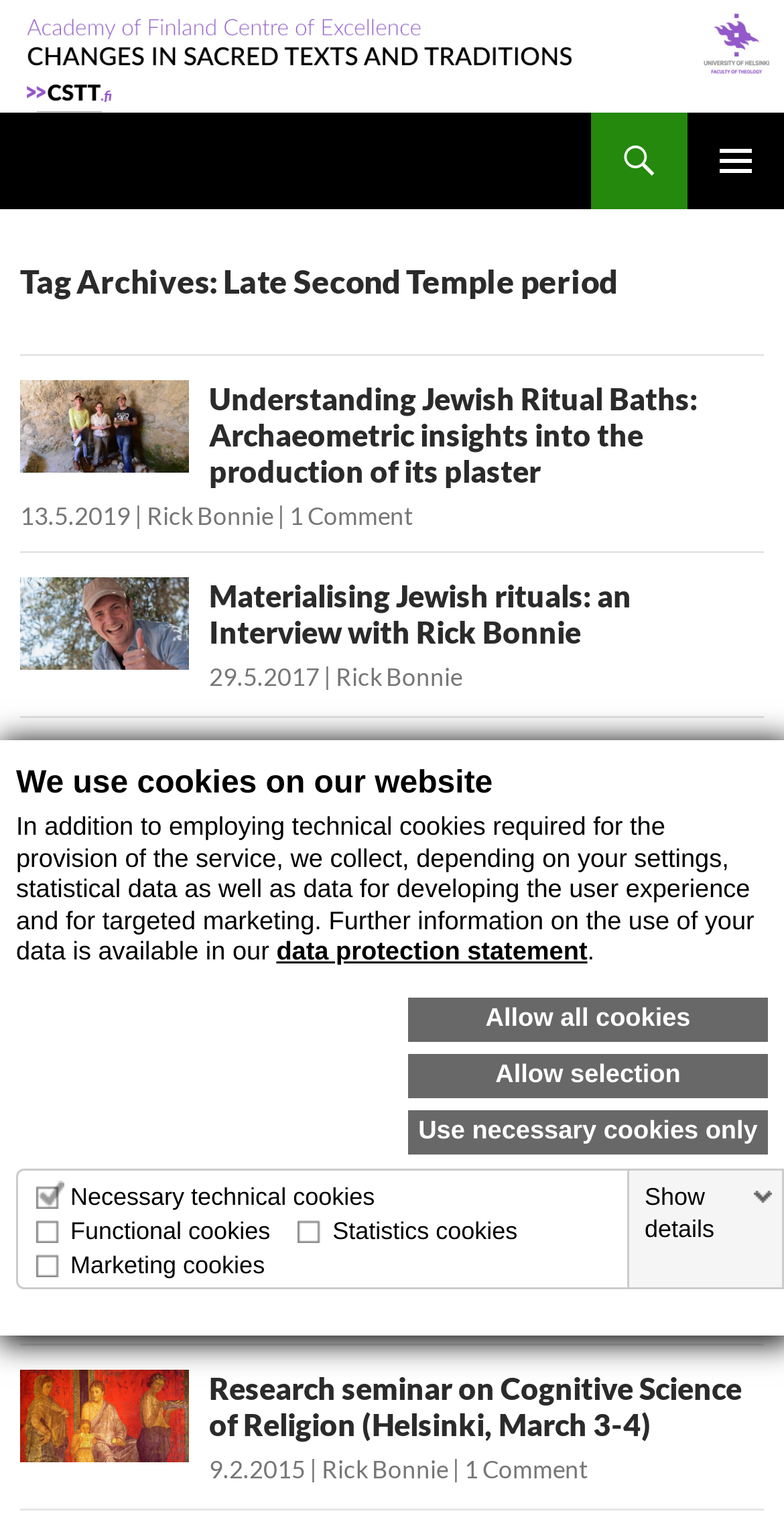Please answer the following question using a single word or phrase: 
How many articles are on this webpage?

5